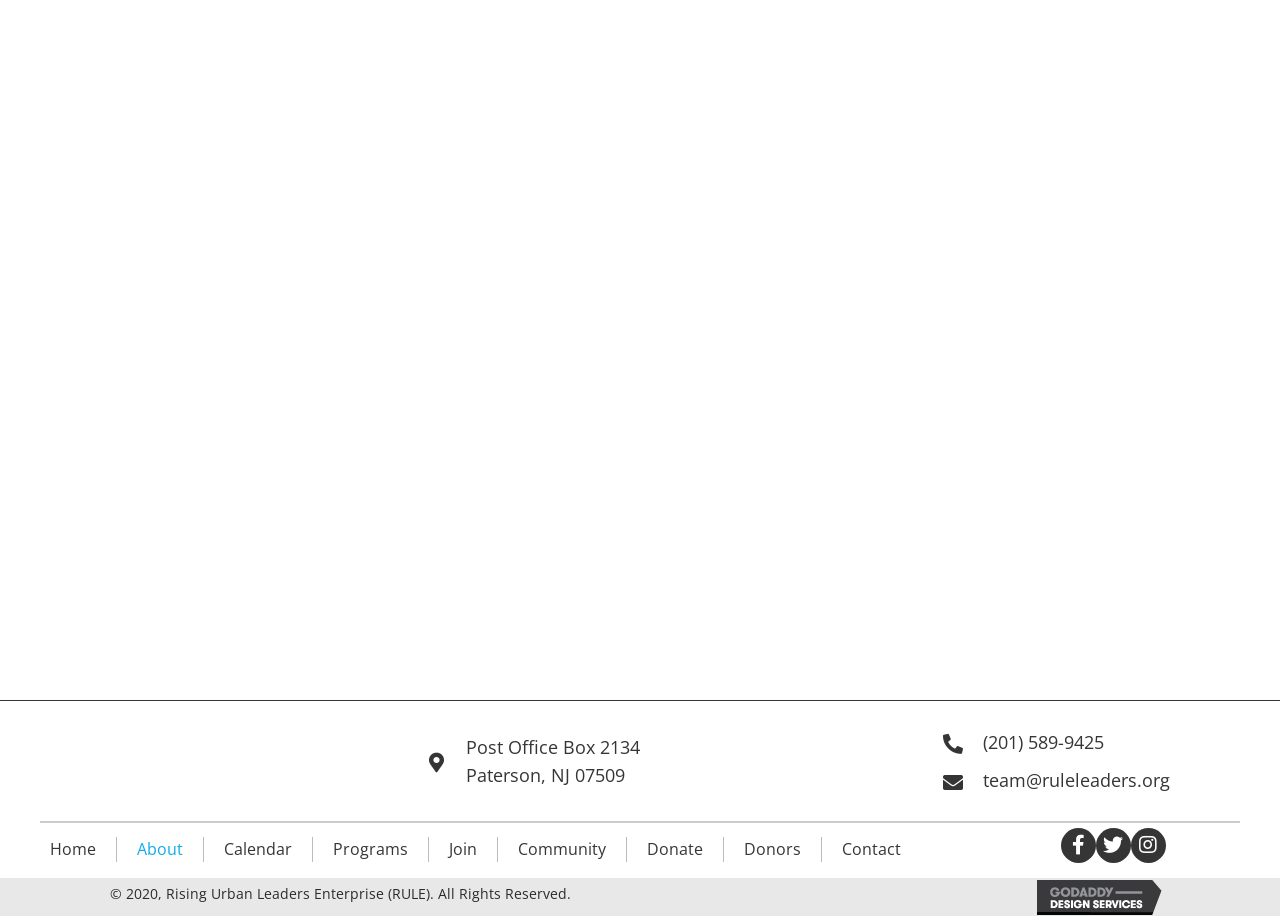Answer this question using a single word or a brief phrase:
What is the location of the post office box?

Paterson, NJ 07509